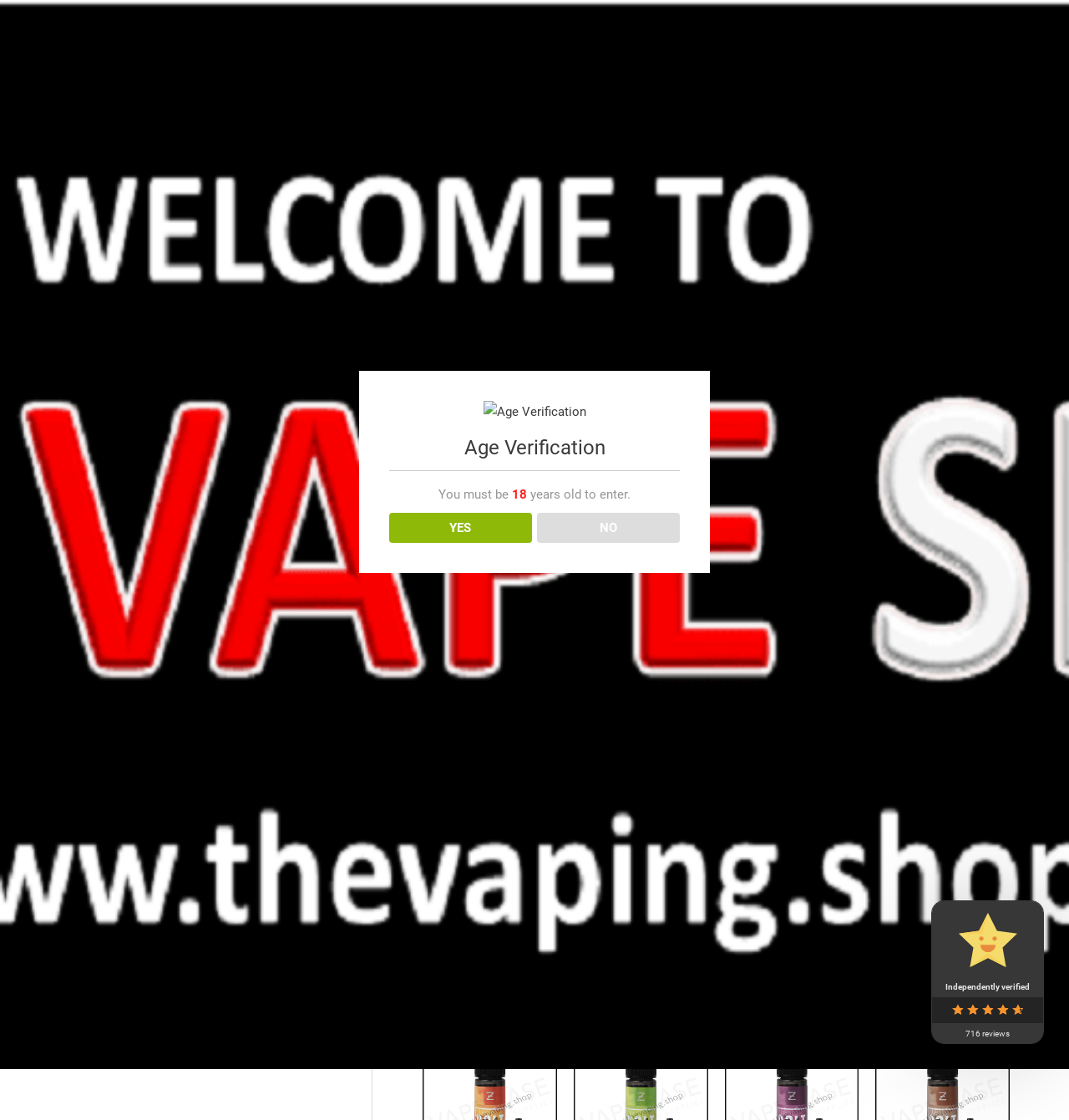Please identify the bounding box coordinates of where to click in order to follow the instruction: "Go to Eliquid page".

[0.102, 0.139, 0.15, 0.169]